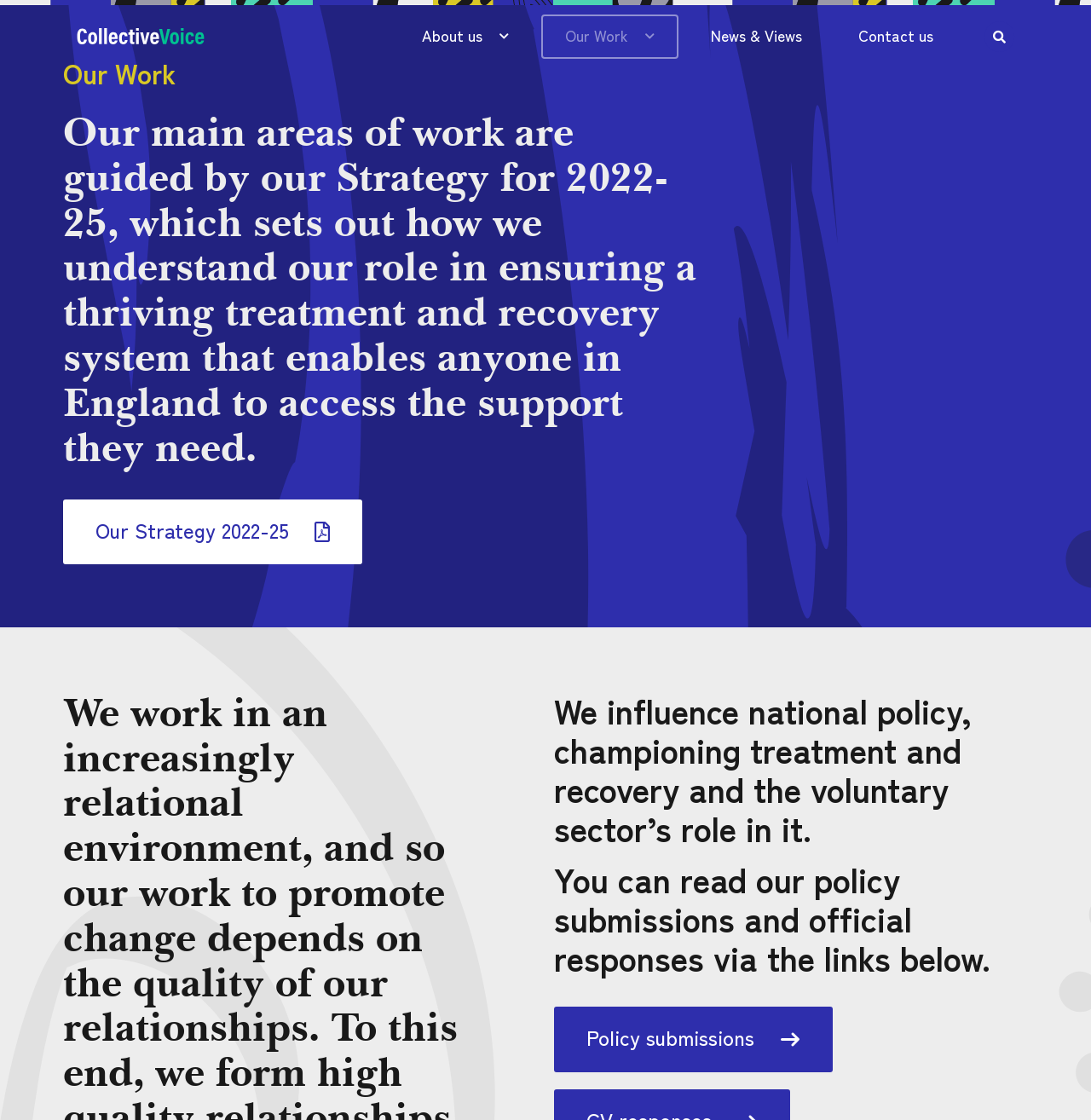What can be accessed via the links below?
Craft a detailed and extensive response to the question.

The webpage states that 'You can read our policy submissions and official responses via the links below', indicating that the links provided allow access to policy submissions and official responses.